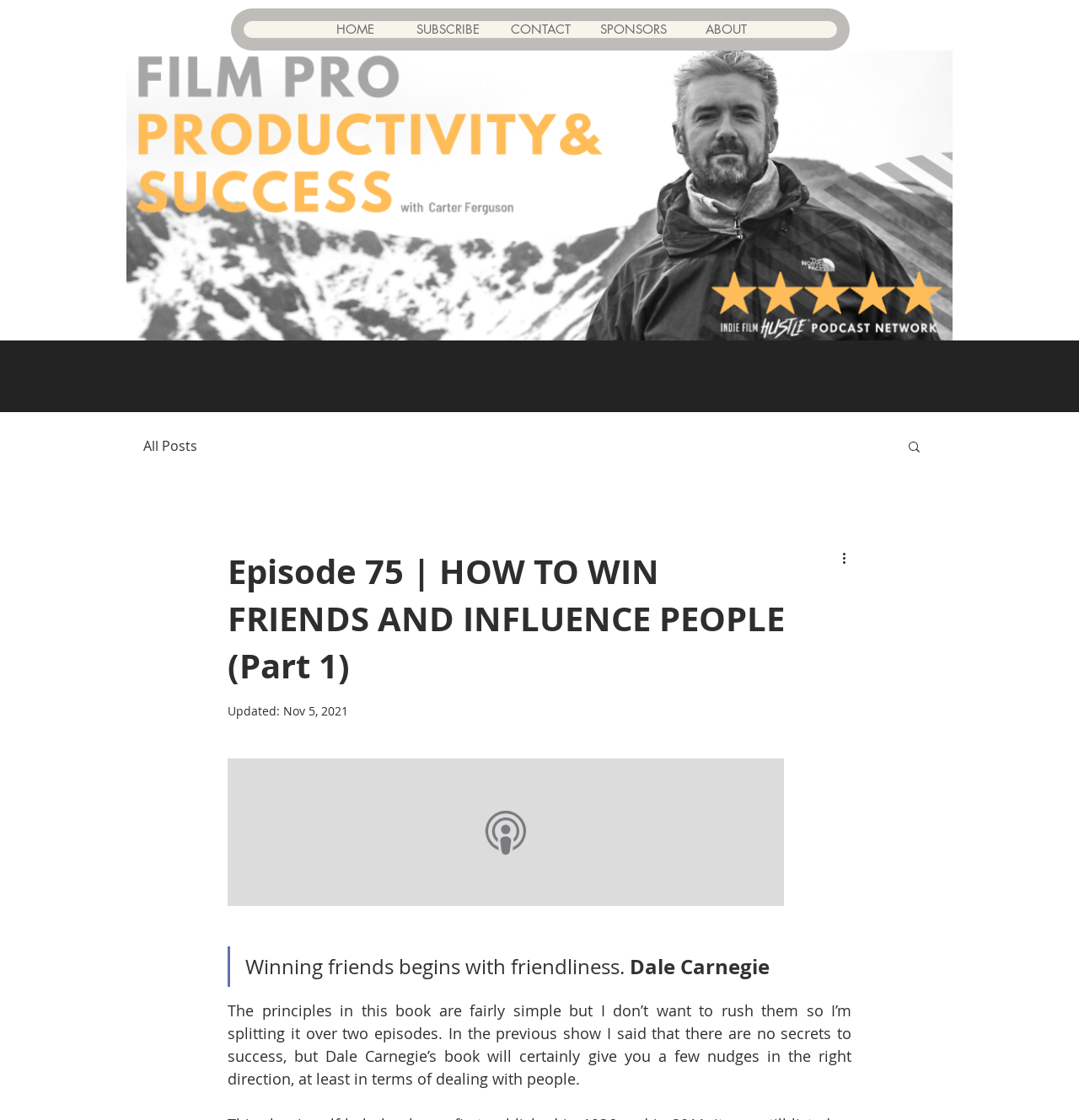Determine the bounding box for the described HTML element: "CONTACT". Ensure the coordinates are four float numbers between 0 and 1 in the format [left, top, right, bottom].

[0.458, 0.019, 0.544, 0.034]